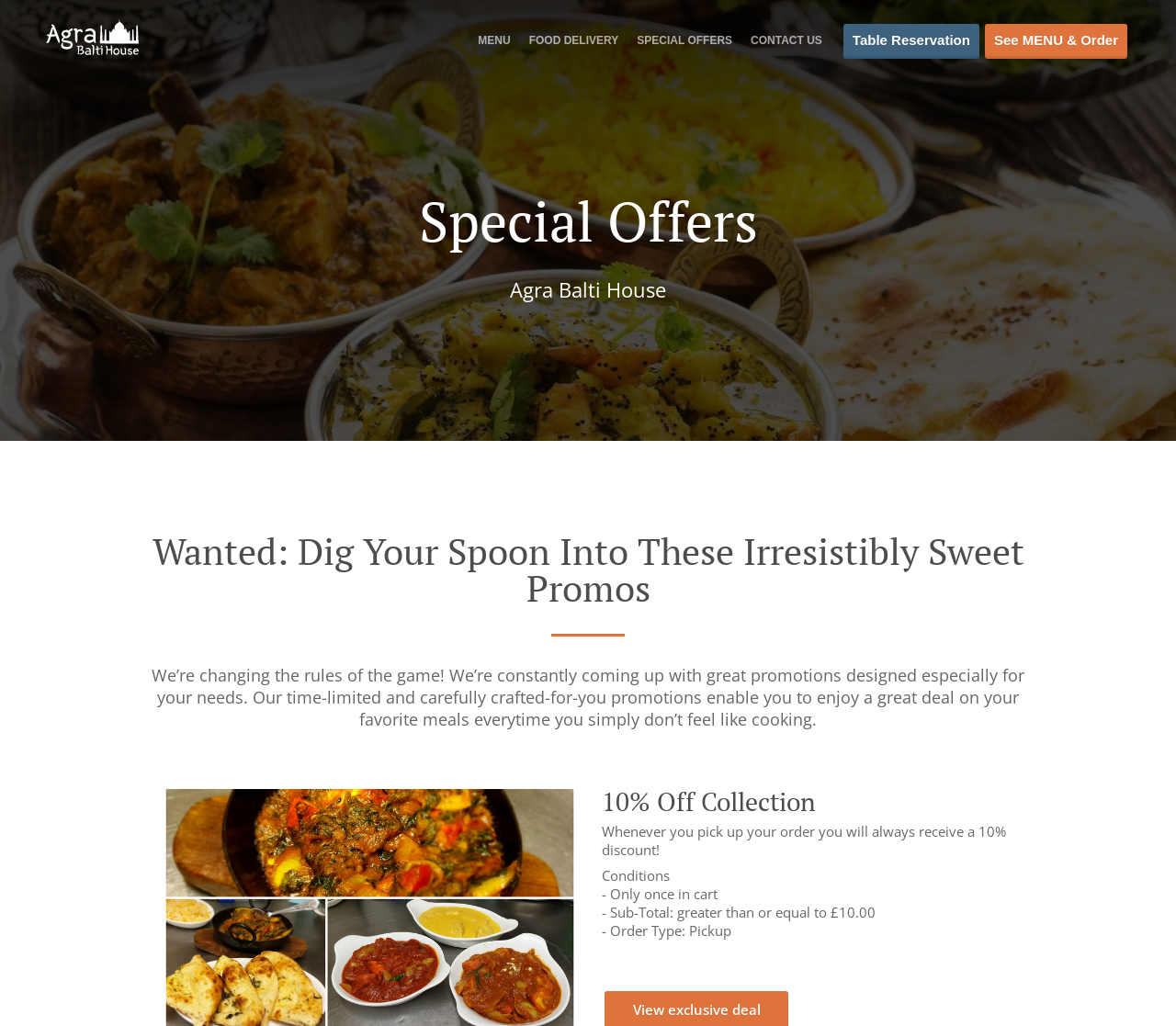Describe all the key features of the webpage in detail.

The webpage is about Agra Balti House, a restaurant that offers special deals and promotions. At the top left corner, there is a logo of Agra Balti House, which is an image linked to the restaurant's homepage. Next to the logo, there are four navigation links: MENU, FOOD DELIVERY, SPECIAL OFFERS, and CONTACT US, aligned horizontally. Below these links, there are two buttons: Table Reservation and See MENU & Order, positioned side by side.

The main content of the webpage is divided into two sections. The first section has a heading "Special Offers" and a subheading "Agra Balti House". Below these headings, there is a promotional title "Wanted: Dig Your Spoon Into These Irresistibly Sweet Promos". The section then describes the restaurant's promotional strategy, stating that they constantly come up with great deals designed for customers' needs.

The second section is focused on a specific promotion, "10% Off Collection". This offer is described in detail, stating that customers will receive a 10% discount whenever they pick up their orders. The conditions for this offer are listed below, including that it can only be used once in the cart, the sub-total must be greater than or equal to £10.00, and the order type must be pickup.